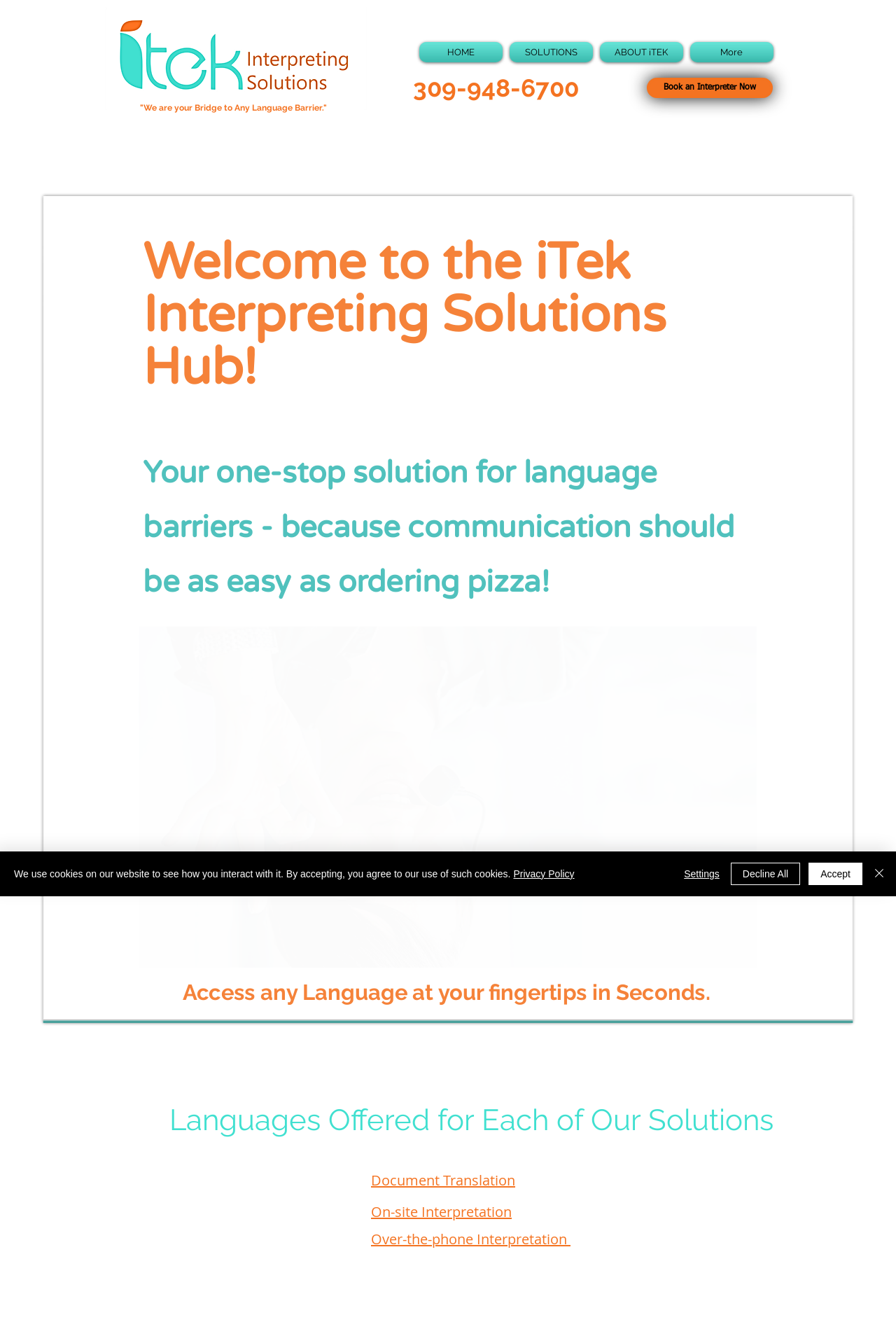Find the bounding box coordinates of the element I should click to carry out the following instruction: "Click the Over-the-phone Interpretation link".

[0.414, 0.92, 0.637, 0.934]